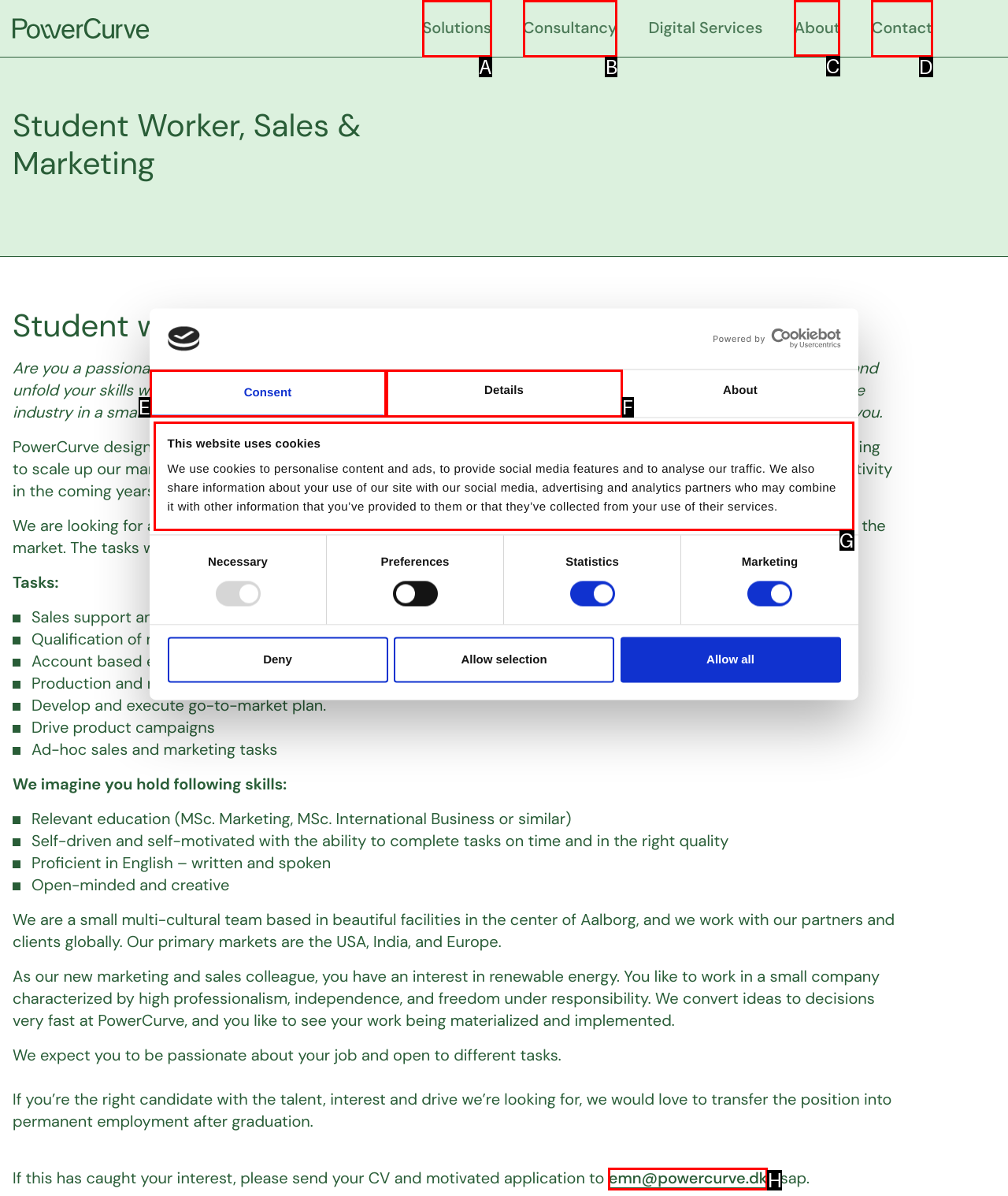Identify which HTML element to click to fulfill the following task: Click the 'About' link. Provide your response using the letter of the correct choice.

C